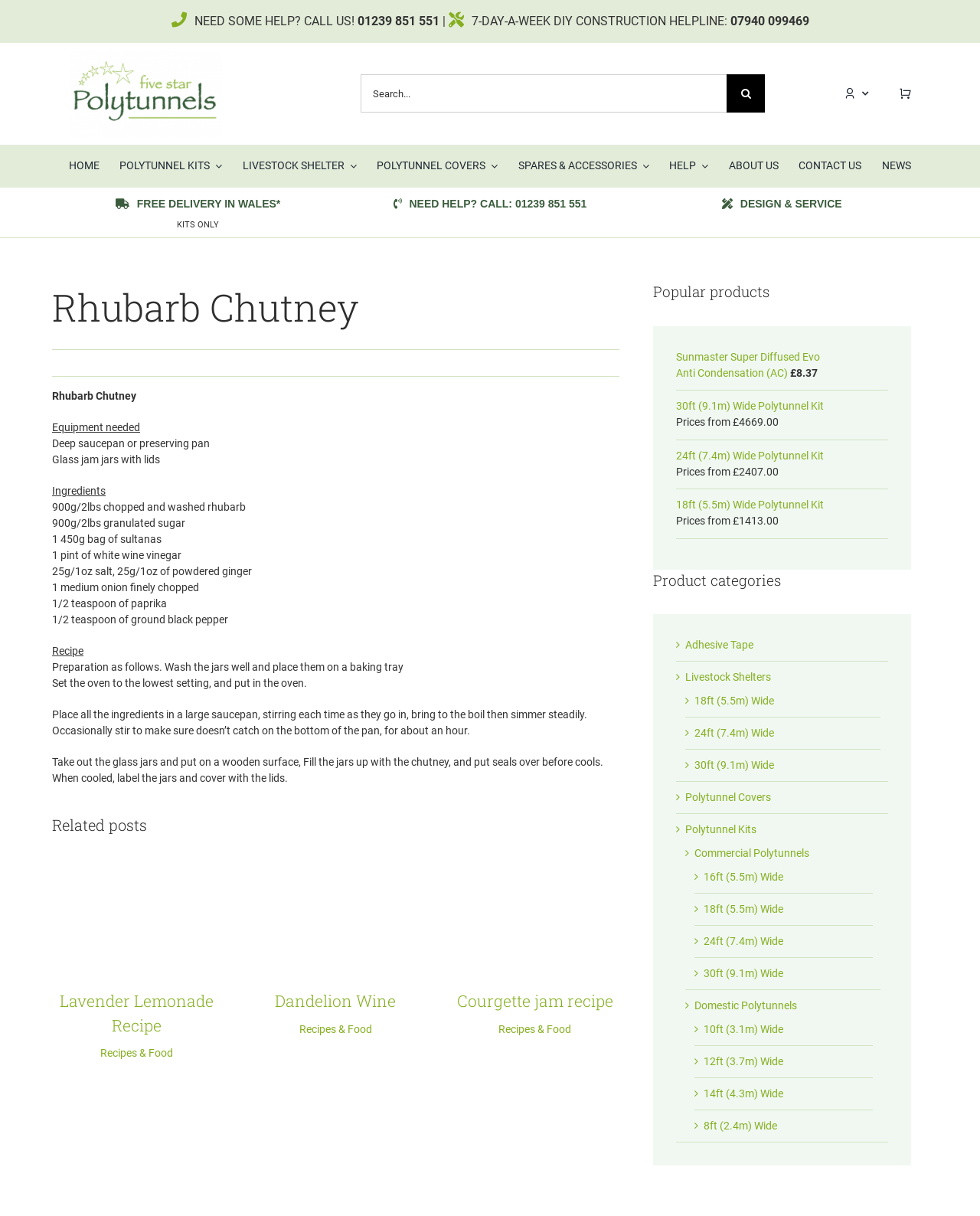Provide a brief response to the question below using one word or phrase:
What is the purpose of the glass jam jars?

For storing chutney